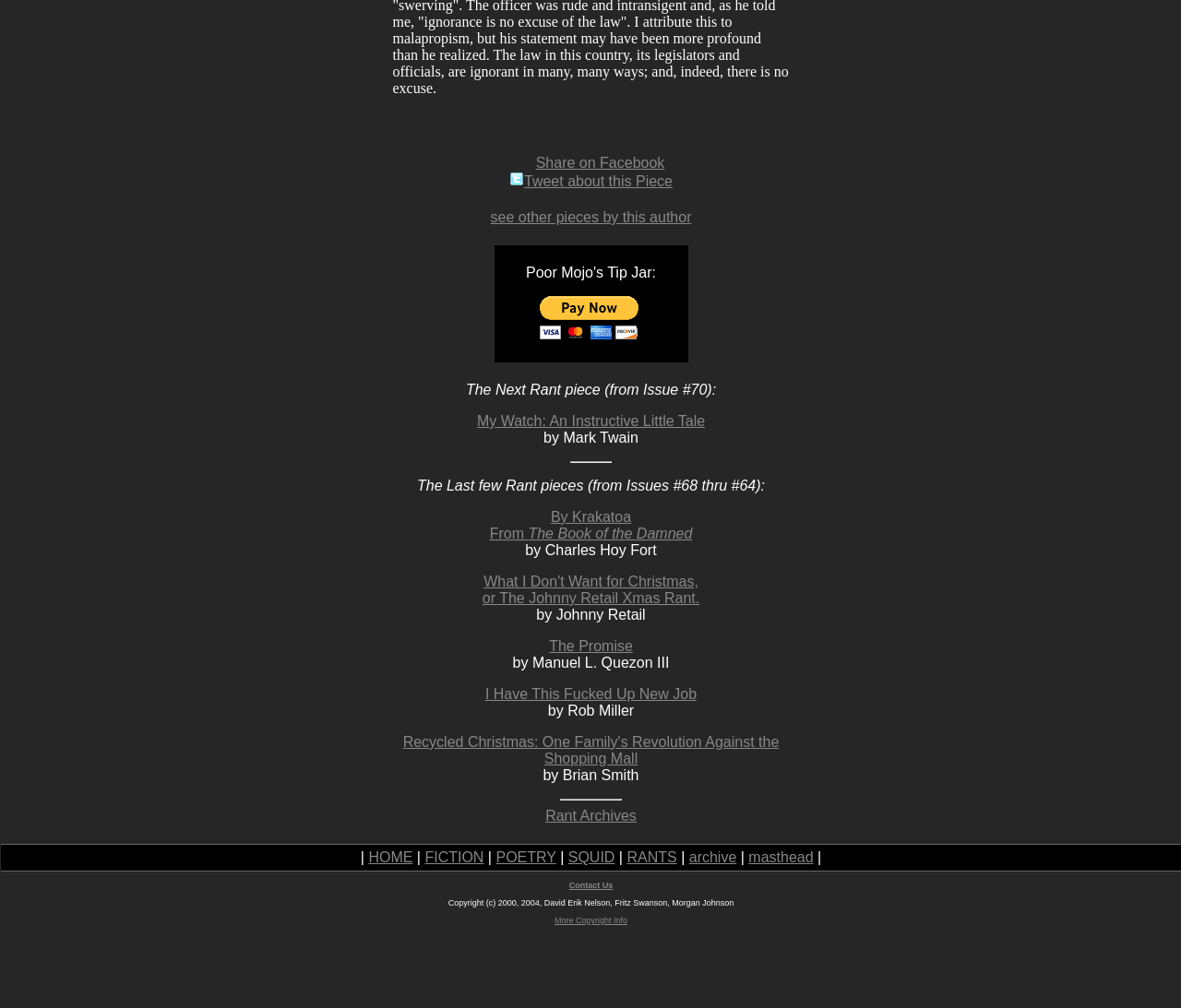Could you indicate the bounding box coordinates of the region to click in order to complete this instruction: "View Rant Archives".

[0.462, 0.801, 0.539, 0.817]